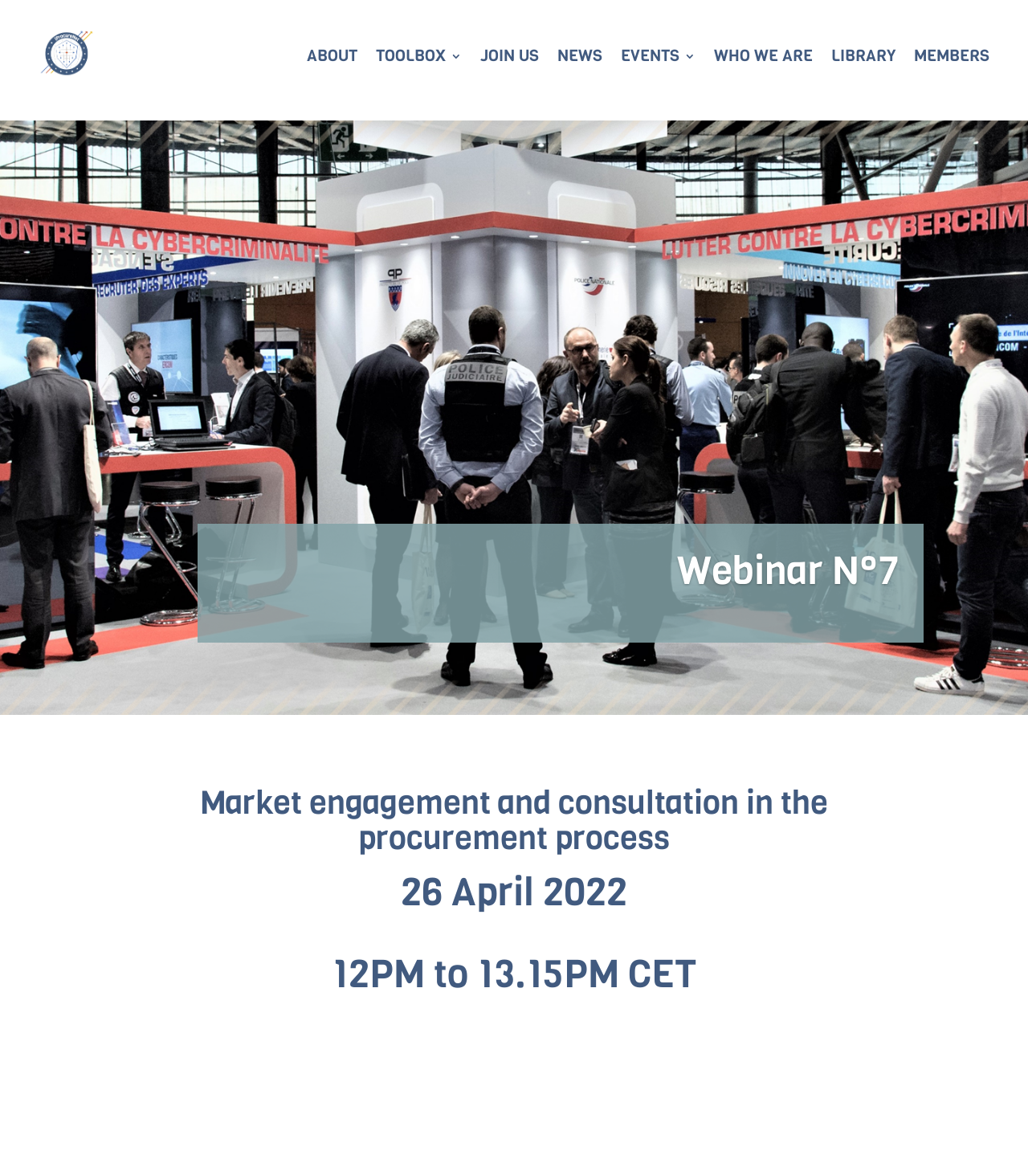Answer the following query with a single word or phrase:
What is the topic of the webinar?

Market engagement and consultation in the procurement process